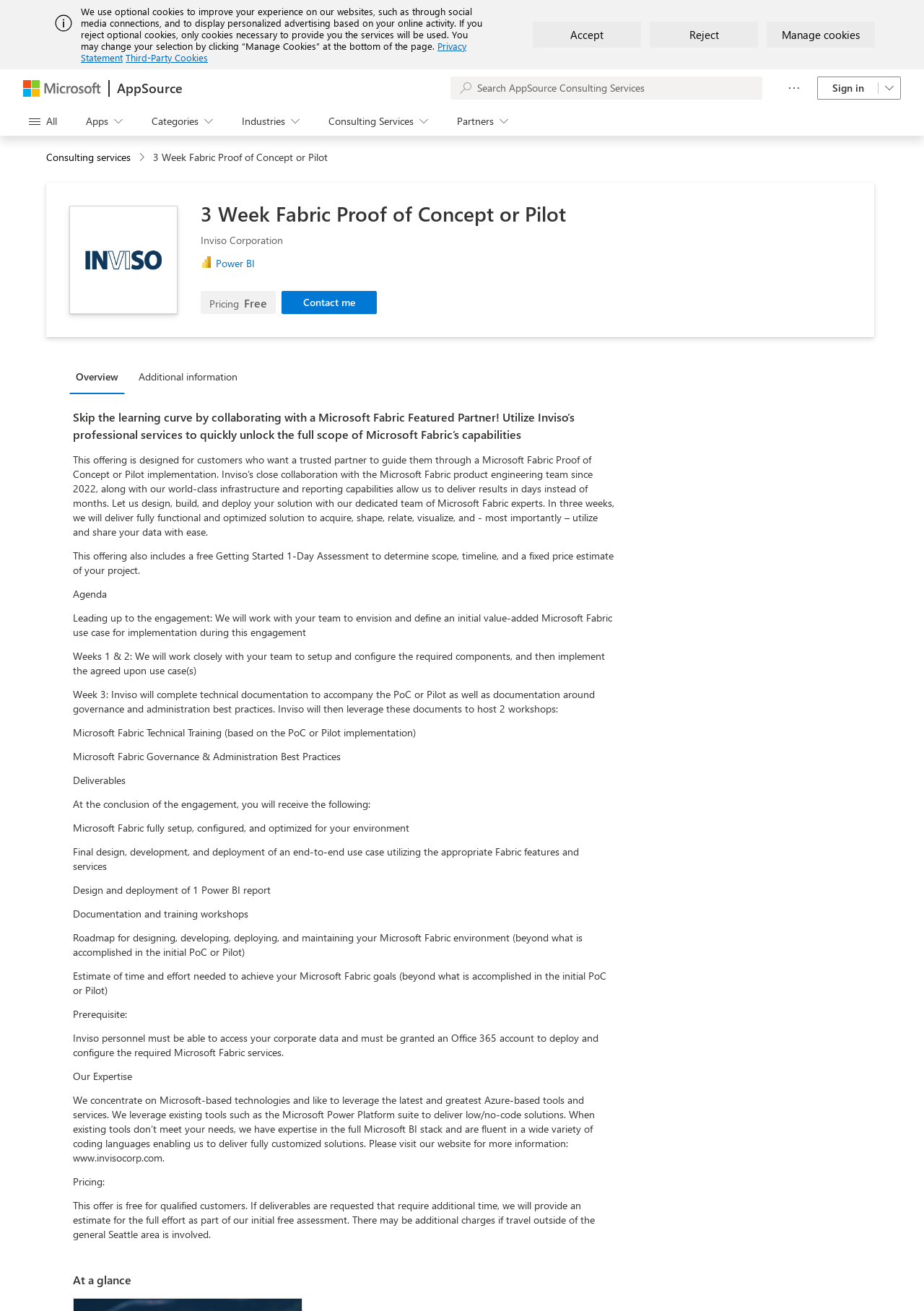Identify the bounding box coordinates for the element you need to click to achieve the following task: "Search AppSource Consulting Services". Provide the bounding box coordinates as four float numbers between 0 and 1, in the form [left, top, right, bottom].

[0.488, 0.058, 0.825, 0.076]